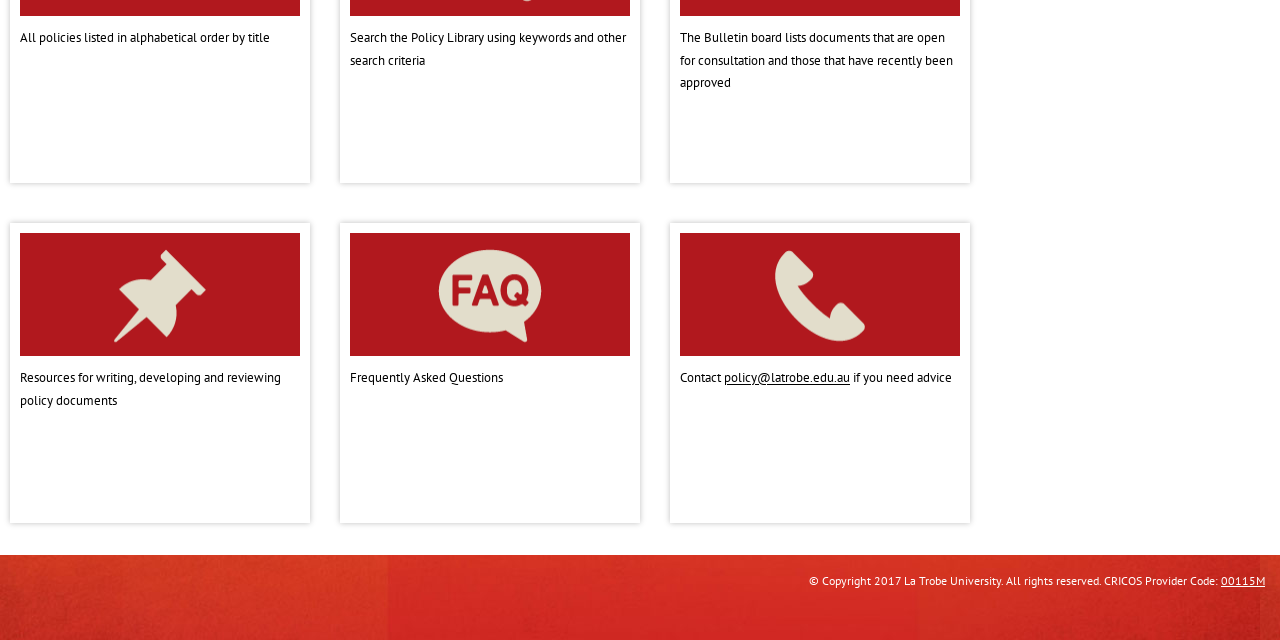Provide the bounding box coordinates for the UI element that is described by this text: "policy@latrobe.edu.au". The coordinates should be in the form of four float numbers between 0 and 1: [left, top, right, bottom].

[0.566, 0.577, 0.664, 0.604]